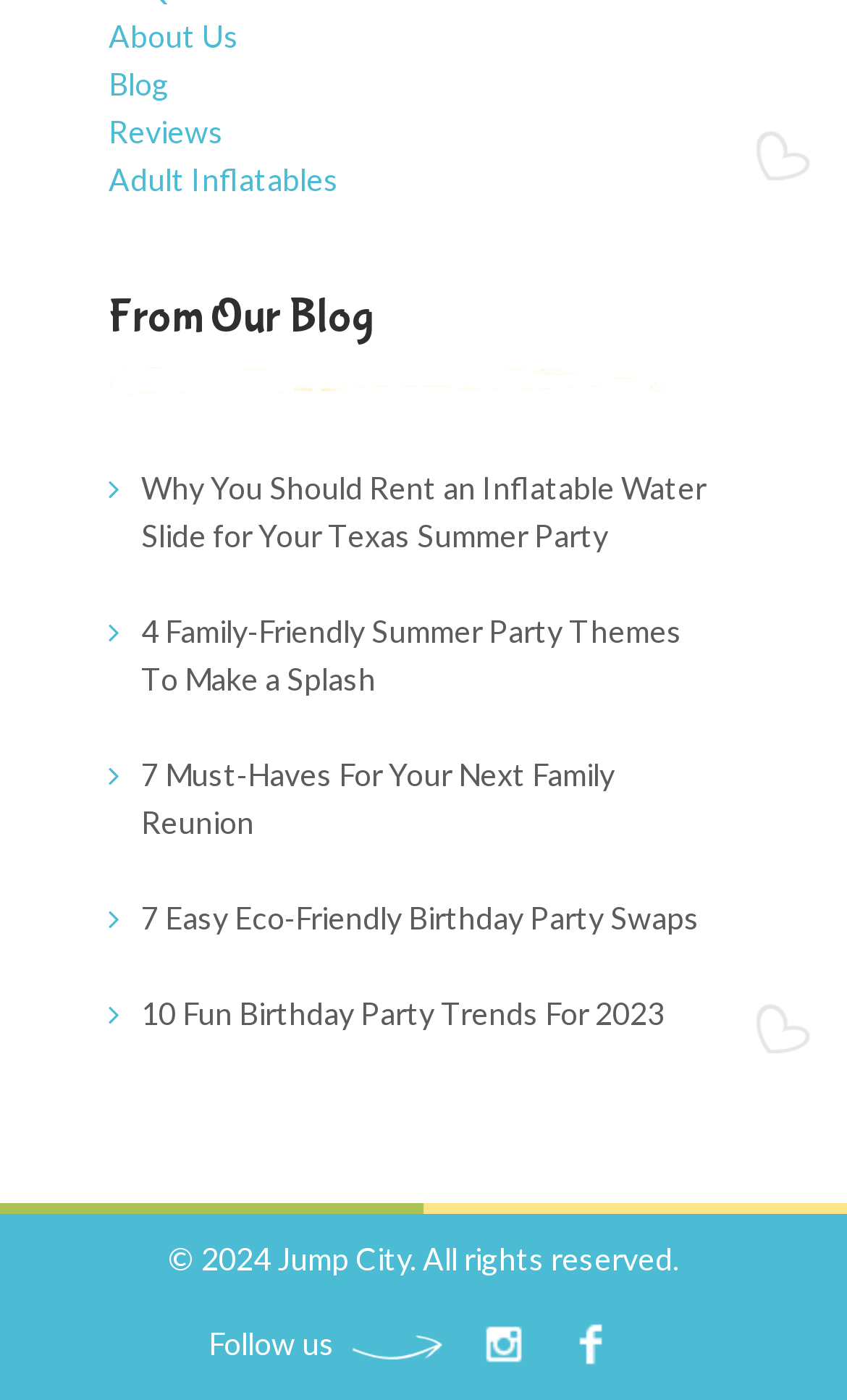Determine the bounding box coordinates of the element that should be clicked to execute the following command: "Explore Adult Inflatables".

[0.128, 0.115, 0.4, 0.141]